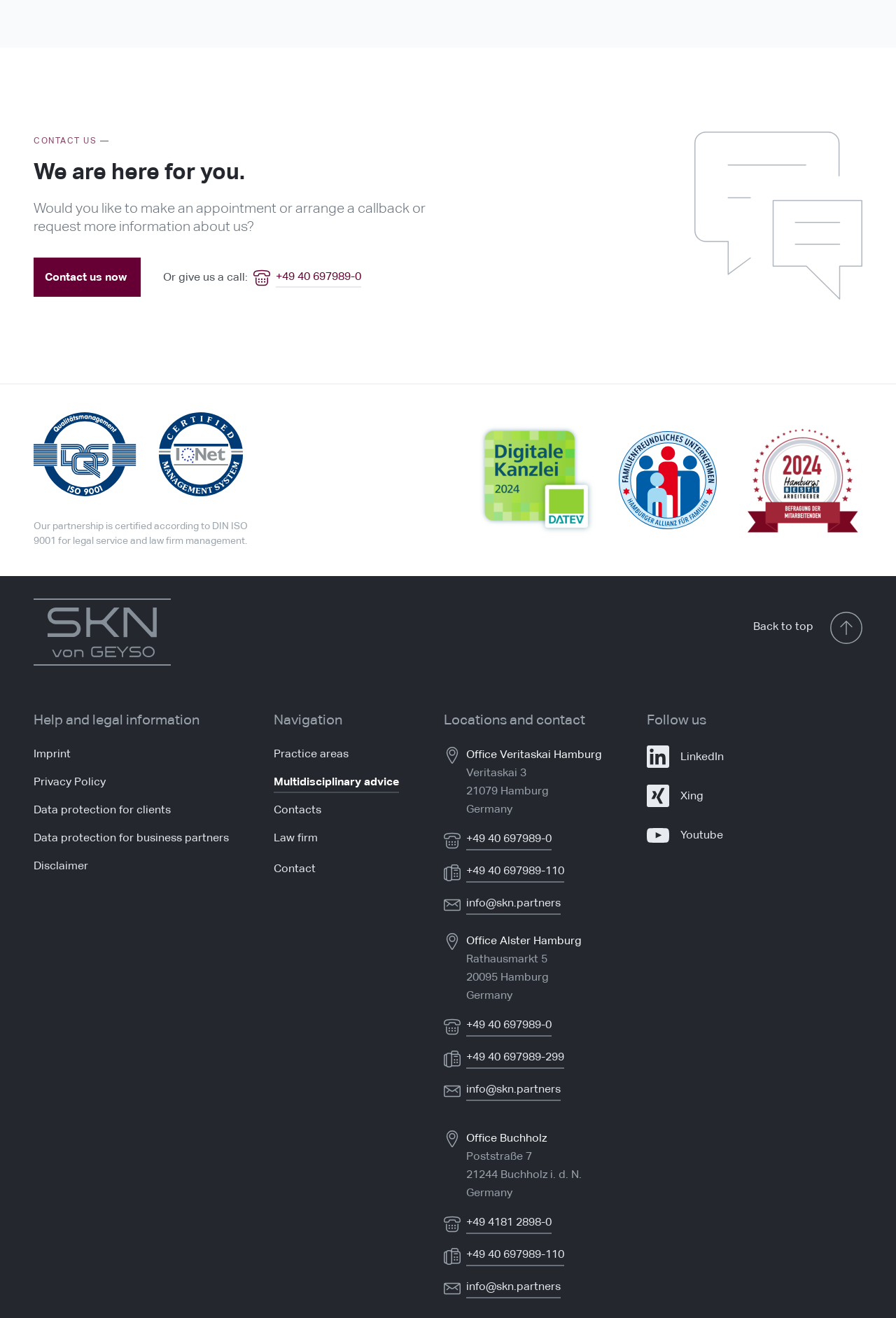Determine the bounding box coordinates for the element that should be clicked to follow this instruction: "Go back to top". The coordinates should be given as four float numbers between 0 and 1, in the format [left, top, right, bottom].

[0.841, 0.464, 0.962, 0.489]